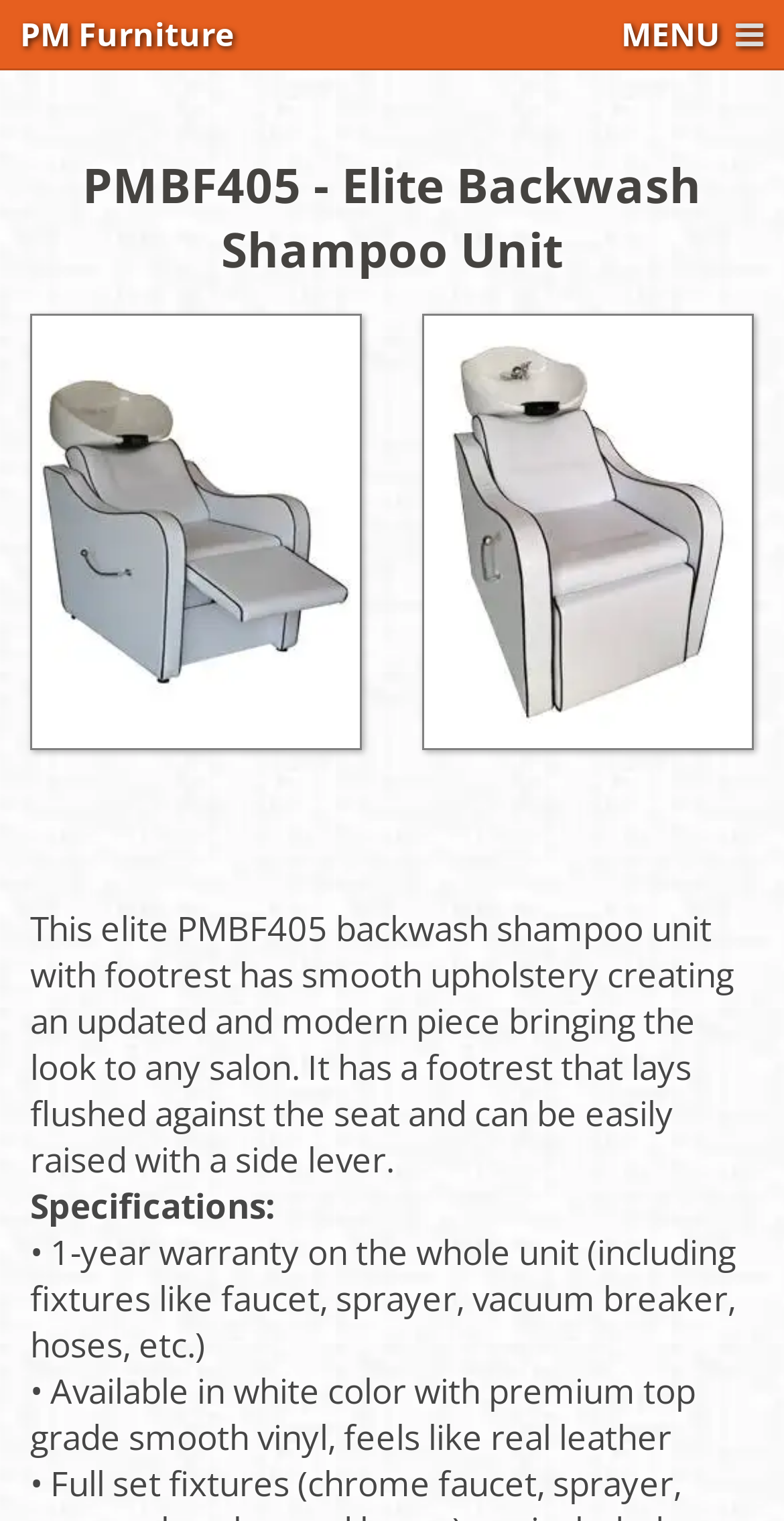Give a concise answer using one word or a phrase to the following question:
What is the color of the backwash shampoo unit?

White